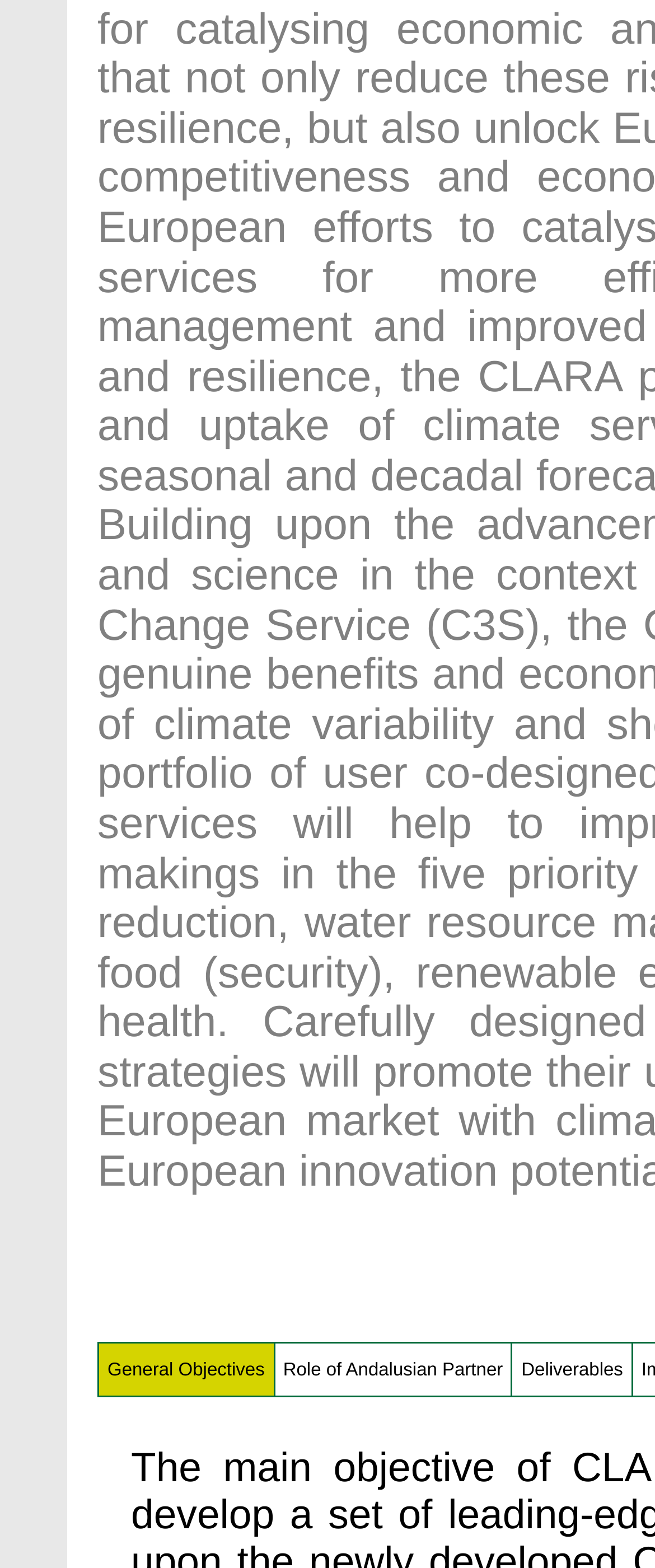Using the provided element description, identify the bounding box coordinates as (top-left x, top-left y, bottom-right x, bottom-right y). Ensure all values are between 0 and 1. Description: Role of Andalusian Partner

[0.419, 0.858, 0.781, 0.891]